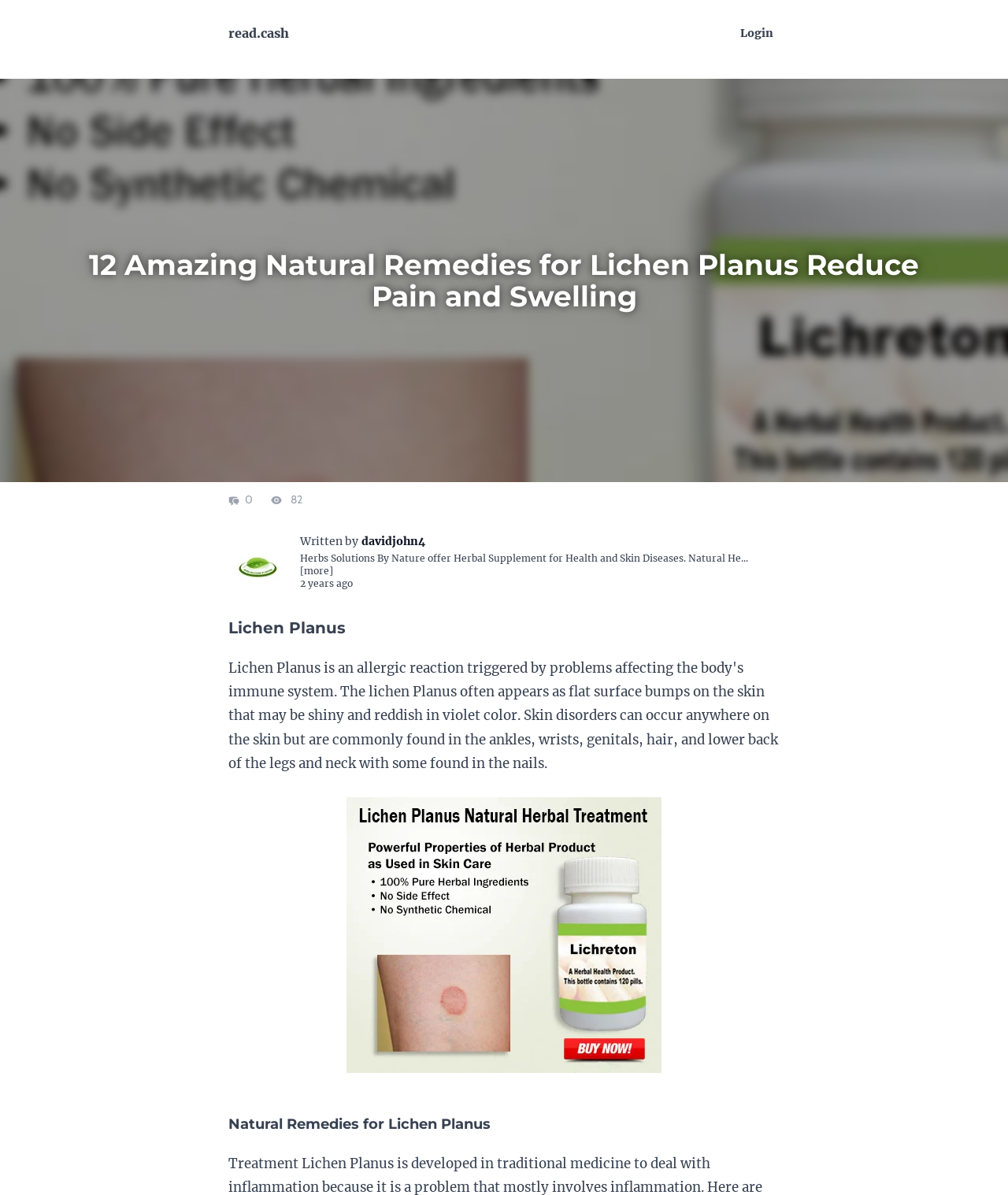Locate the bounding box of the UI element based on this description: "davidjohn4 davidjohn4". Provide four float numbers between 0 and 1 as [left, top, right, bottom].

[0.359, 0.446, 0.422, 0.459]